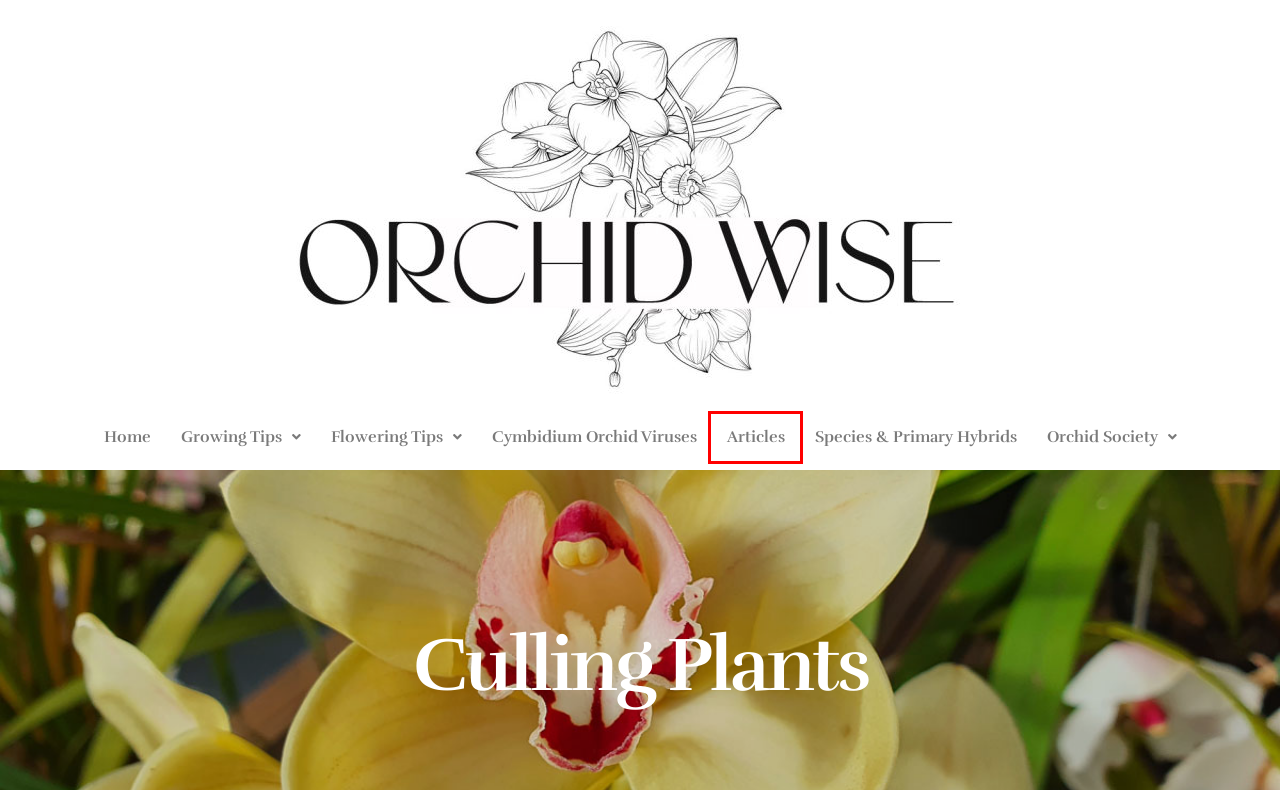Consider the screenshot of a webpage with a red bounding box around an element. Select the webpage description that best corresponds to the new page after clicking the element inside the red bounding box. Here are the candidates:
A. Home - Website Design Studio
B. Cymbidium Orchid Virus
C. How to Make my Cymbidium Orchid Flower
D. Growing and flowering your best Cymbidium orchid yet!
E. Contact - Orchid Wise
F. Cymbidium Species & Primary Hybrid Orchids
G. Articles - Orchid Wise
H. Cymbidium Orchid Growing Tips

G